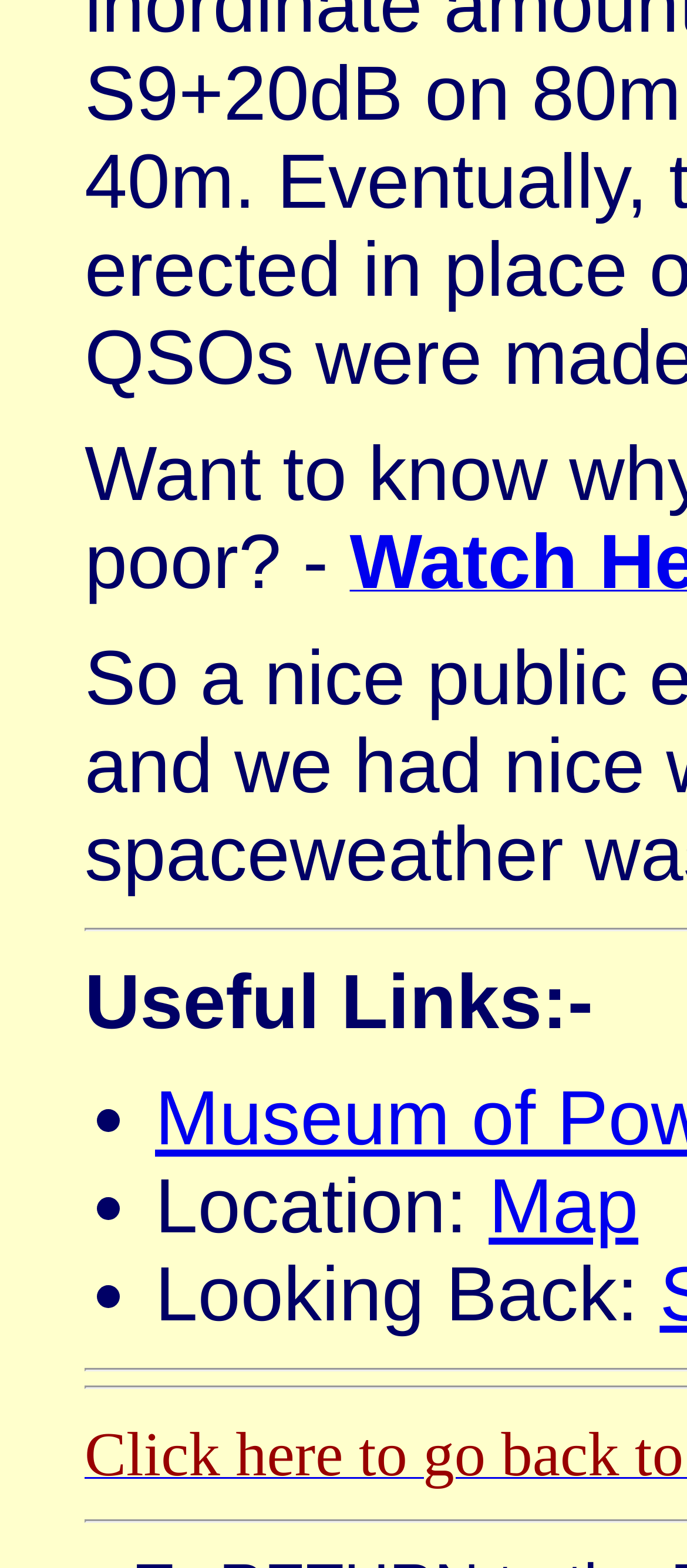What is the first useful link? Refer to the image and provide a one-word or short phrase answer.

Map